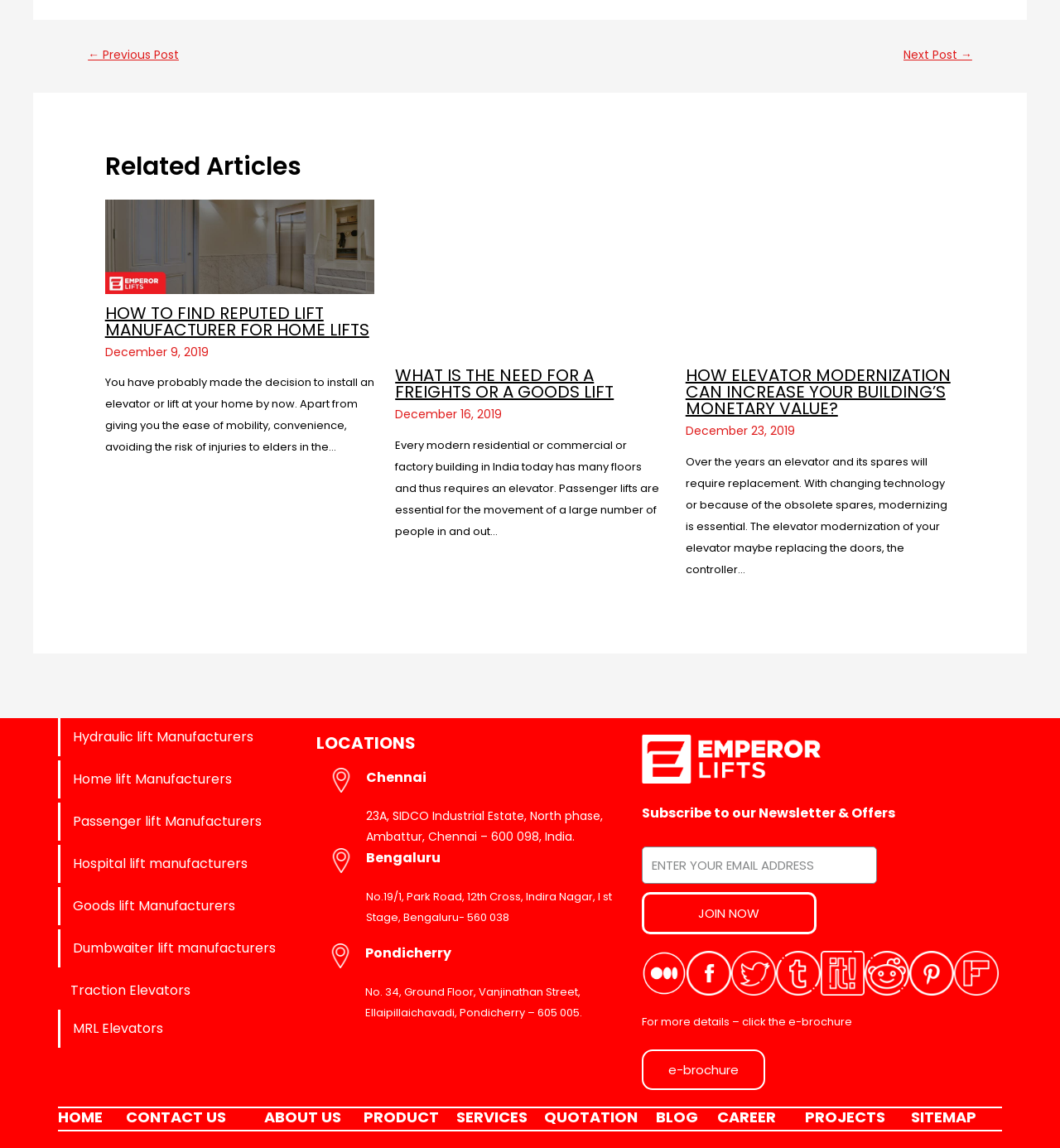Specify the bounding box coordinates of the area to click in order to execute this command: 'Click on the 'HOME' link'. The coordinates should consist of four float numbers ranging from 0 to 1, and should be formatted as [left, top, right, bottom].

[0.055, 0.964, 0.097, 0.982]